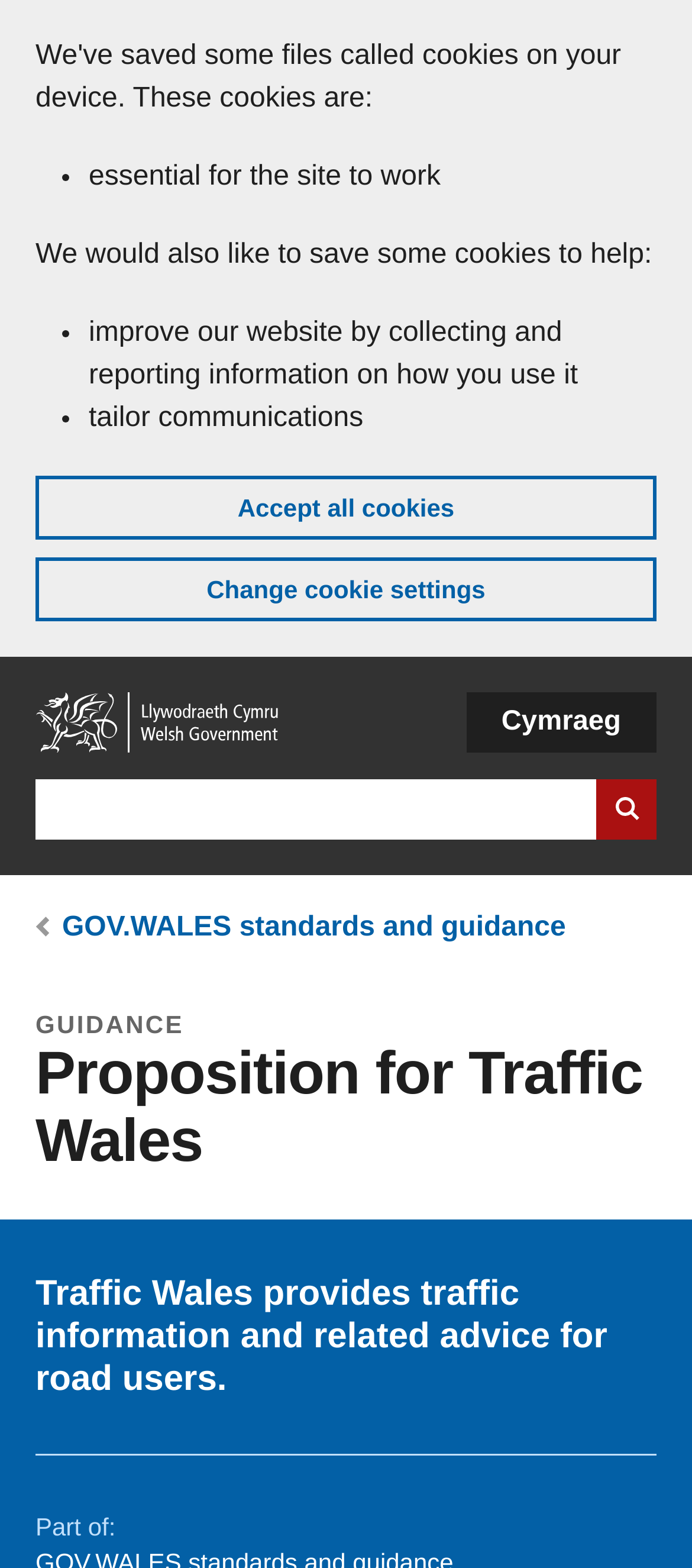Illustrate the webpage with a detailed description.

The webpage is about the proposition for Traffic Wales, a government website. At the top, there is a "Skip to main content" link, followed by a banner that informs users about cookies on the website. The banner contains a list of three points, explaining the types of cookies used on the site, including essential cookies, cookies to improve the website, and cookies to tailor communications. Below the banner, there are two buttons: "Accept all cookies" and "Change cookie settings".

On the top-right corner, there are three navigation links: "Home", a search bar with a "Search website" button, and a language selection button with an option to switch to Welsh ("Cymraeg").

Below the navigation links, there is a breadcrumb navigation section that shows the user's current location on the website. It consists of a "You are here:" label, a link to "GOV.WALES standards and guidance", and a header section with a "GUIDANCE" label and a heading that reads "Proposition for Traffic Wales".

The main content of the webpage is a brief description of Traffic Wales, which provides traffic information and related advice for road users. The description is followed by a "Part of:" label, but the related information is not provided.